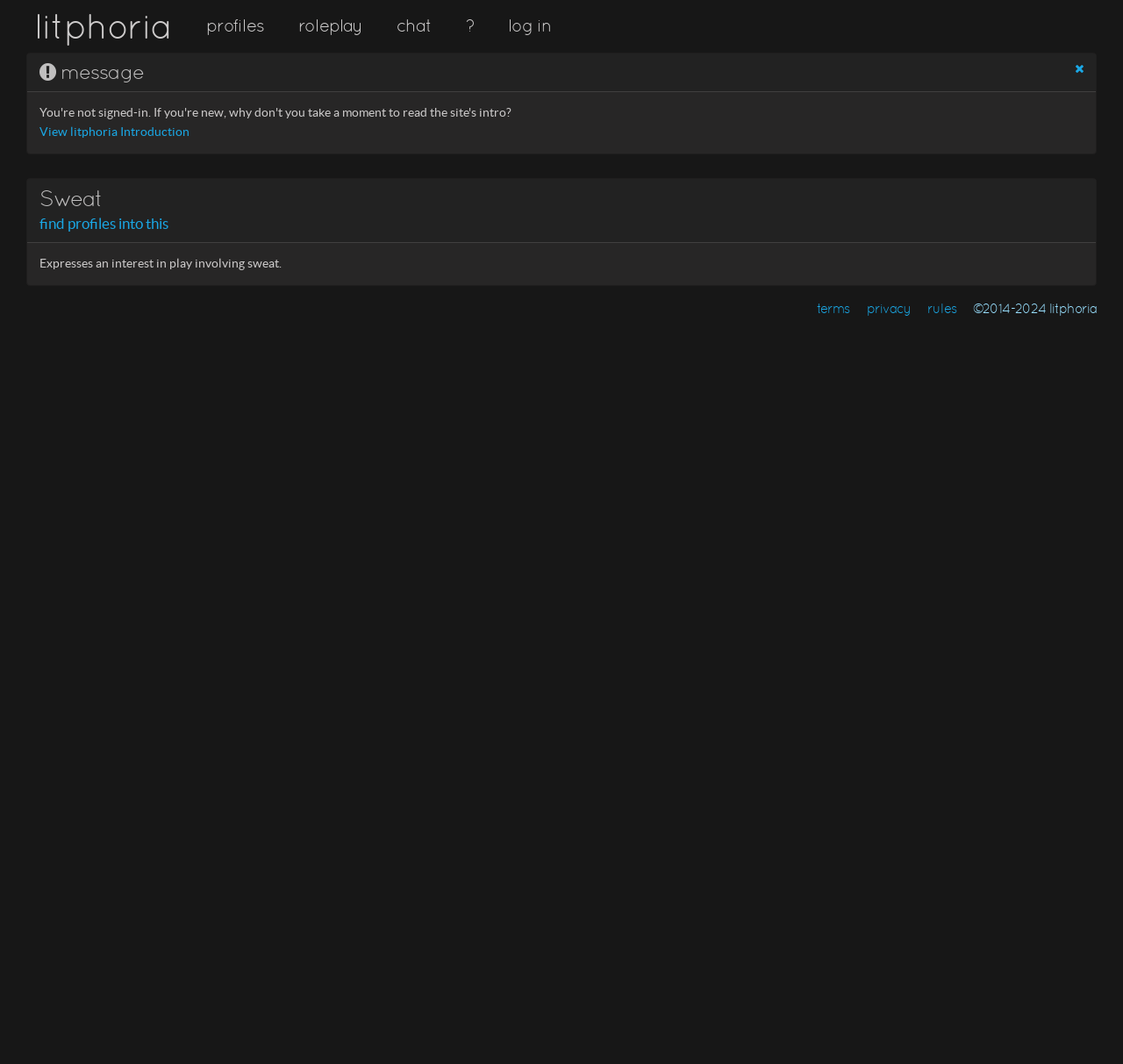Examine the image and give a thorough answer to the following question:
What are the terms related to using litphoria?

The presence of links to 'terms', 'privacy', and 'rules' in the footer section suggests that these are the terms related to using litphoria.